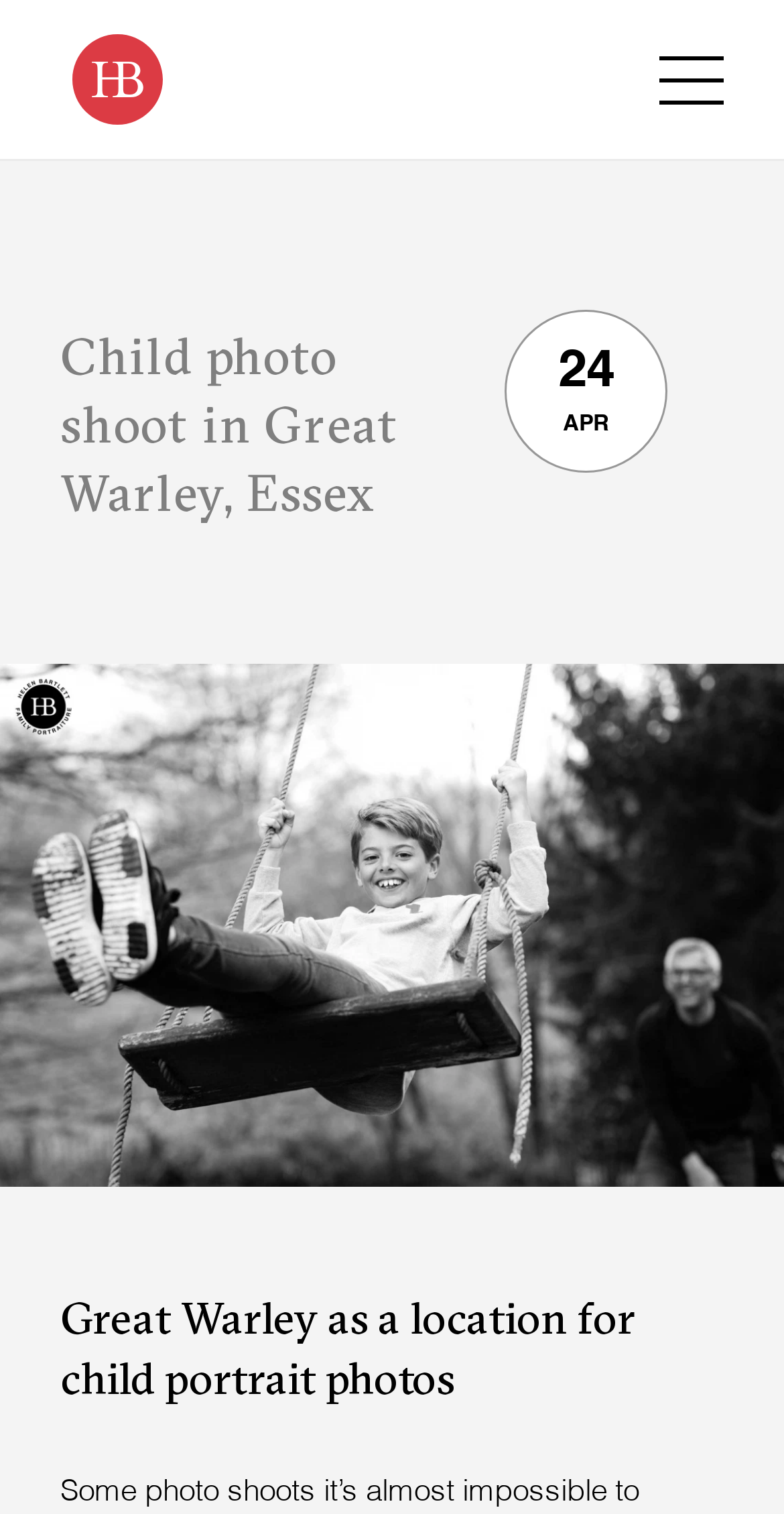Please look at the image and answer the question with a detailed explanation: How old is the child in the photo shoot?

I couldn't find any information about the child's age on the webpage, so the answer is not specified.